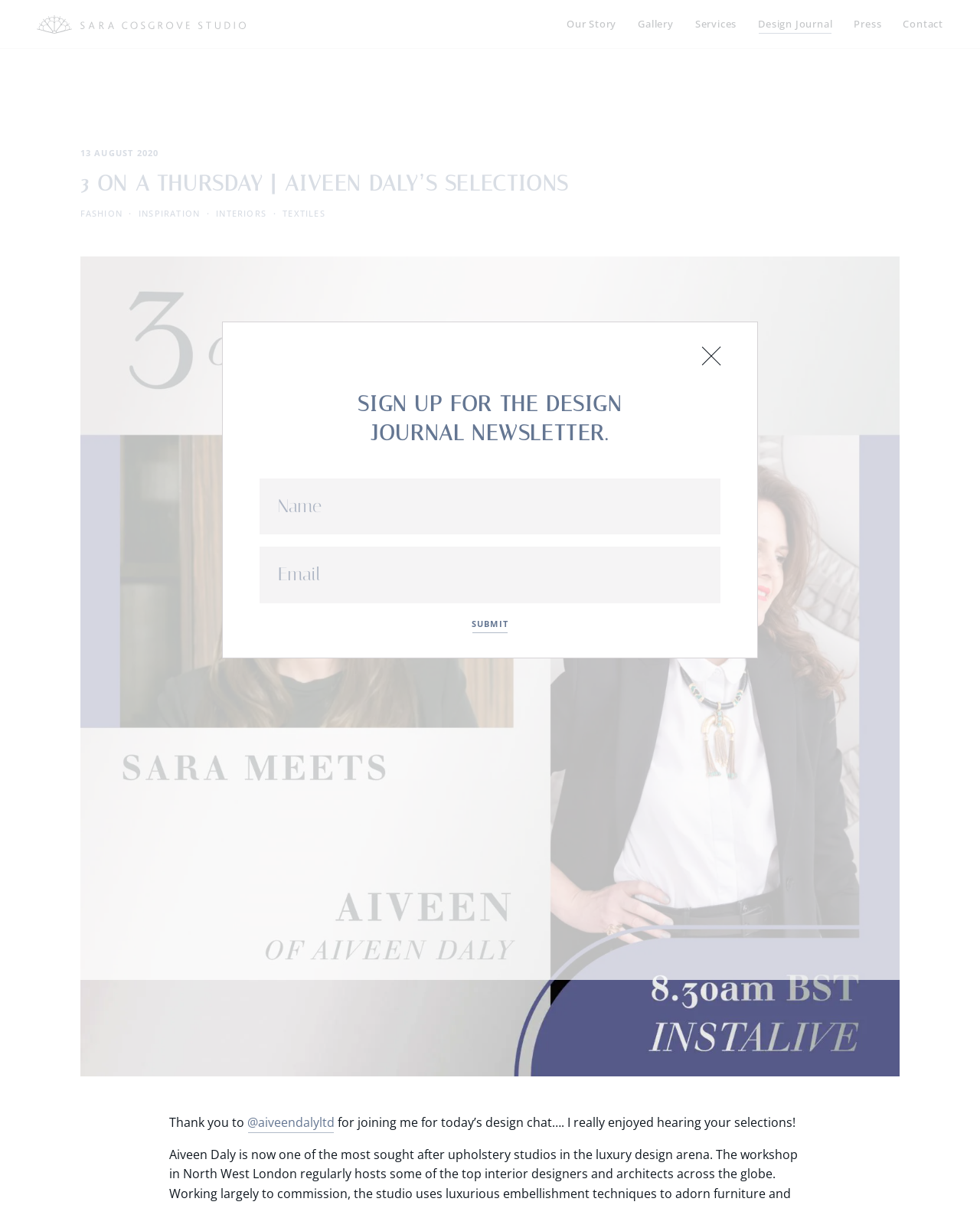What is the name of the studio?
Provide a thorough and detailed answer to the question.

The name of the studio can be found in the top-left corner of the webpage, where it is written as a heading and also as a link.